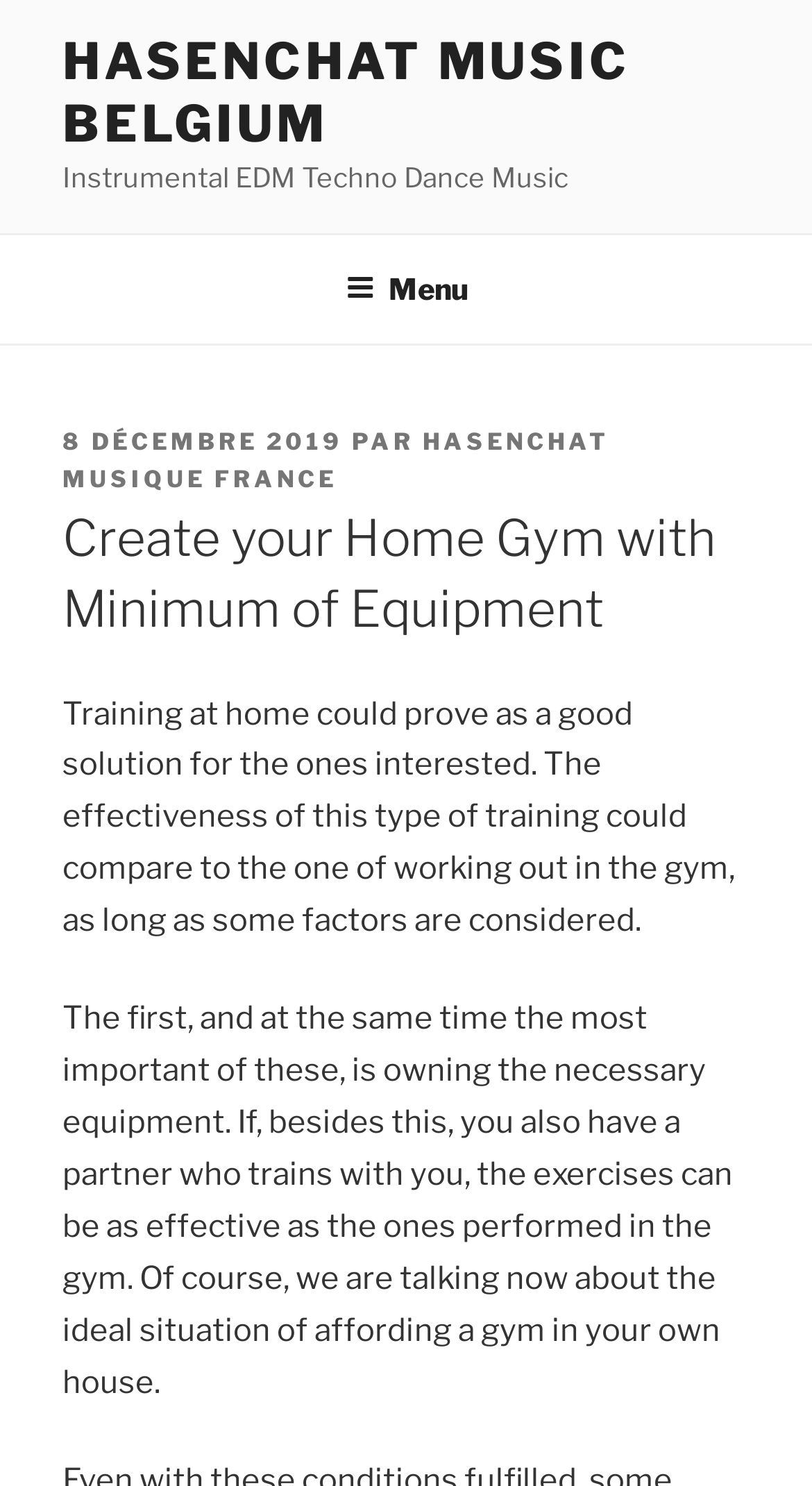Using the image as a reference, answer the following question in as much detail as possible:
What is the importance of having a partner in home training?

I found the answer by reading the paragraph which states that if you have a partner who trains with you, the exercises can be as effective as the ones performed in the gym.